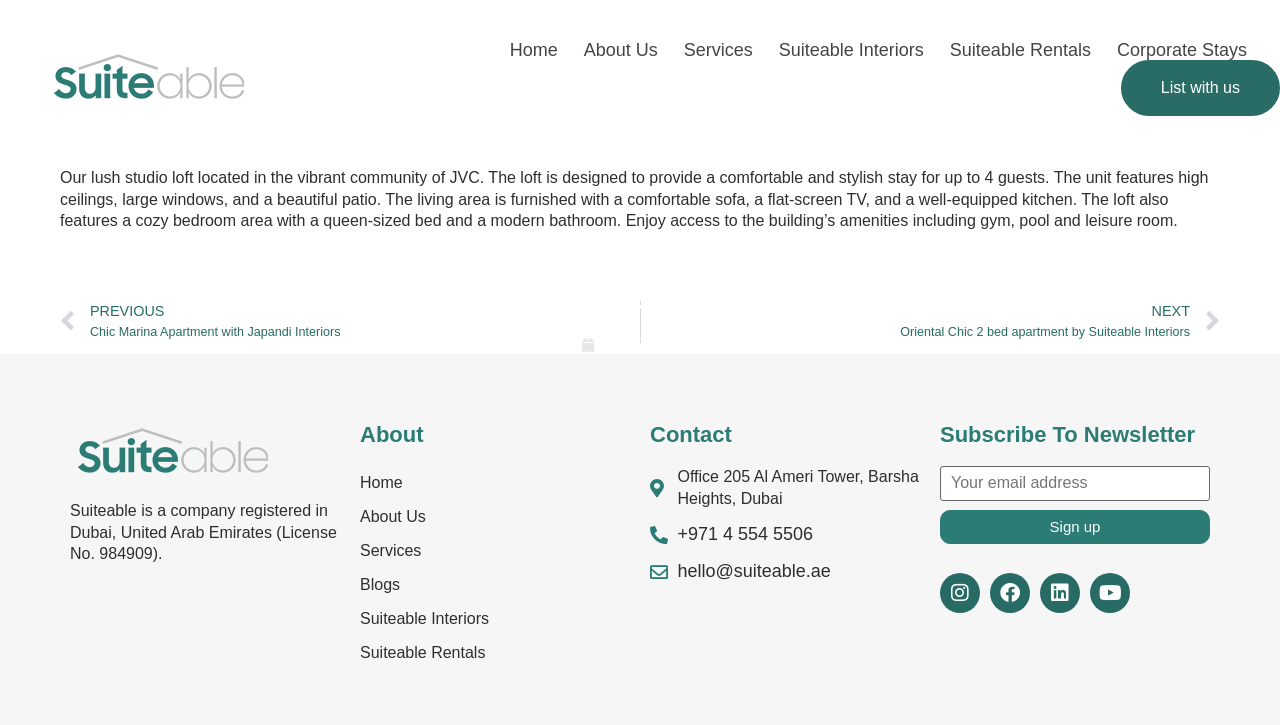Provide your answer in one word or a succinct phrase for the question: 
What is the location of the office?

Al Ameri Tower, Barsha Heights, Dubai